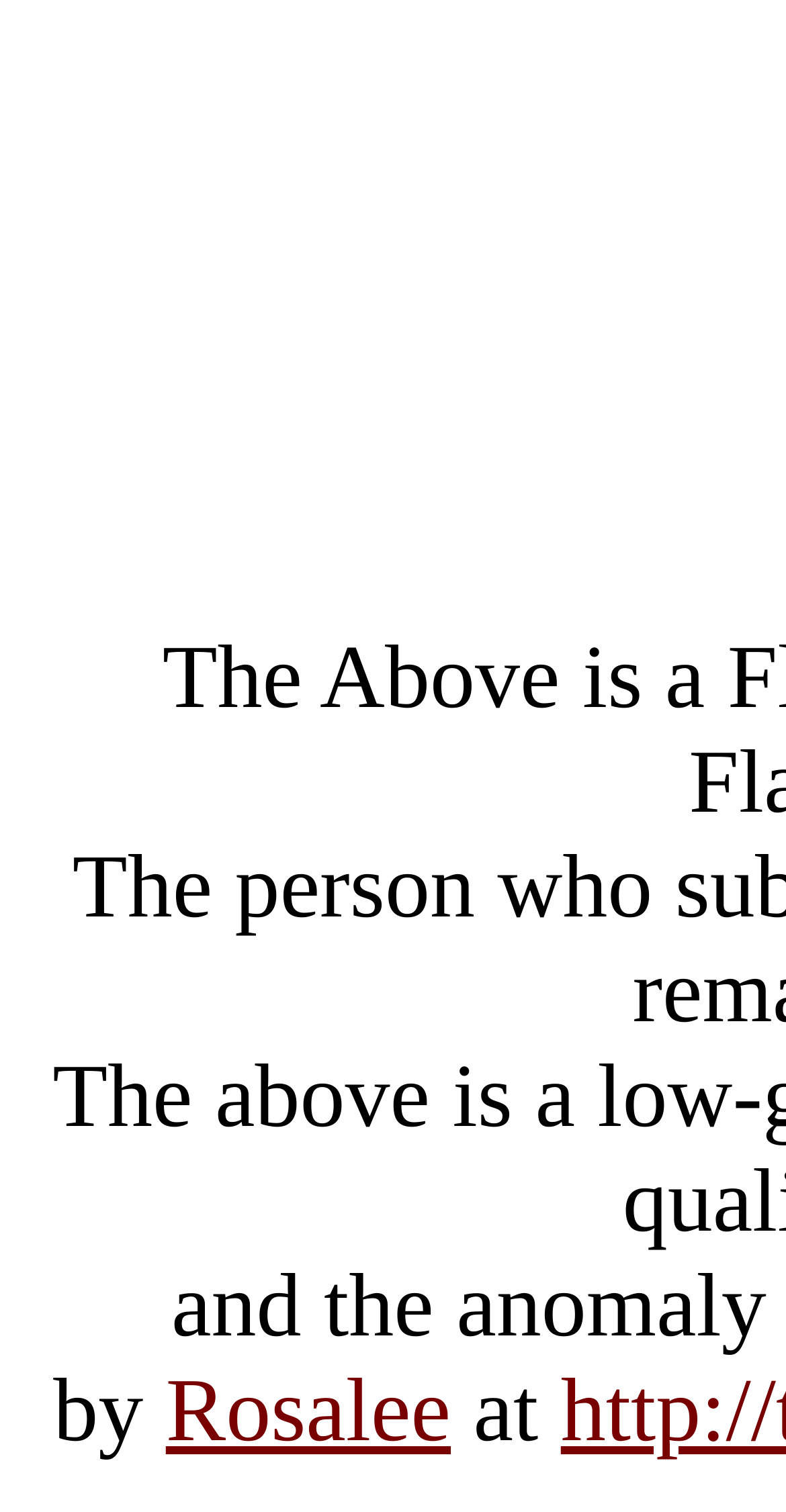Identify the bounding box of the HTML element described here: "Rosalee". Provide the coordinates as four float numbers between 0 and 1: [left, top, right, bottom].

[0.211, 0.899, 0.574, 0.966]